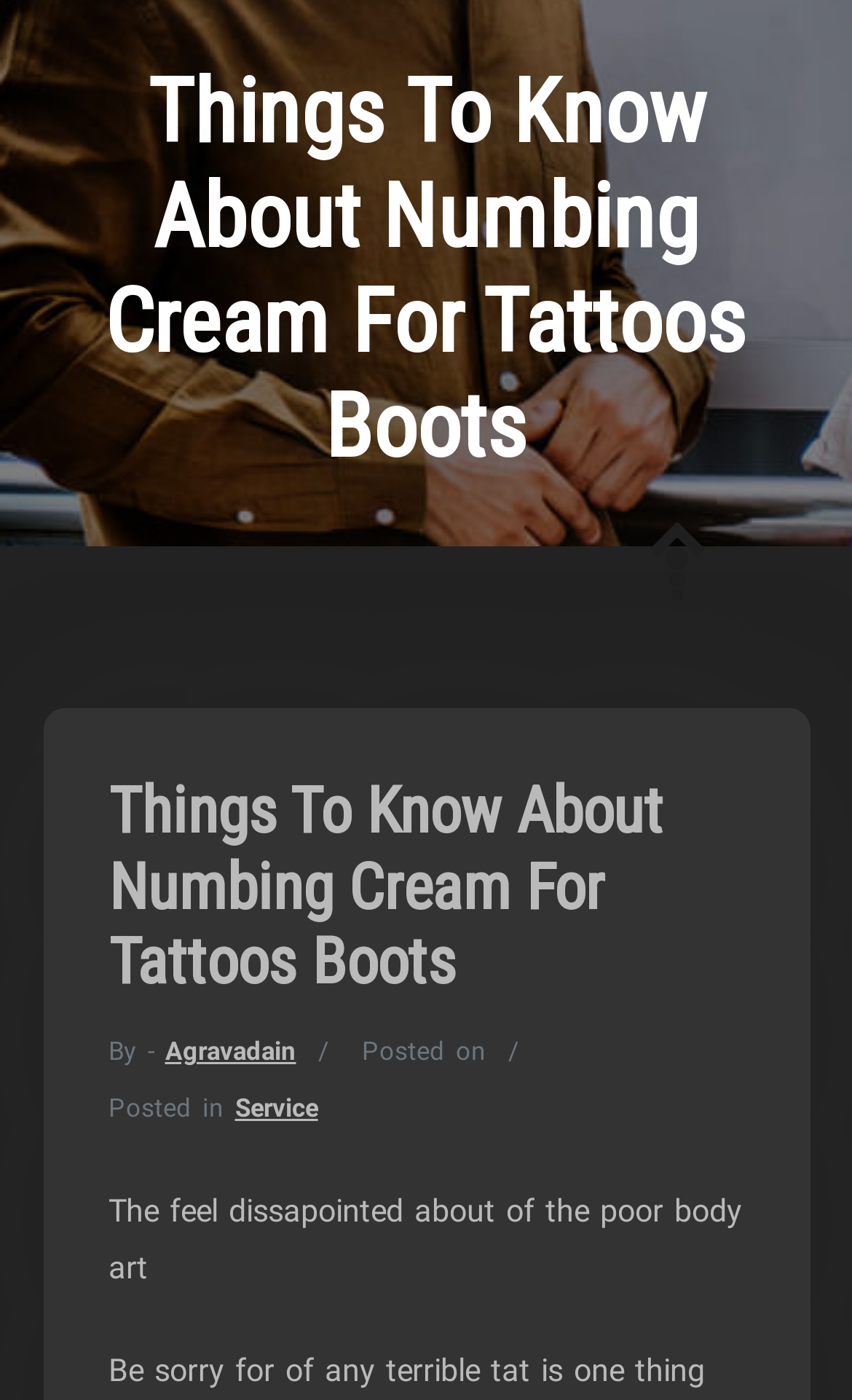Given the description alt="Facebook" title="Facebook", predict the bounding box coordinates of the UI element. Ensure the coordinates are in the format (top-left x, top-left y, bottom-right x, bottom-right y) and all values are between 0 and 1.

None